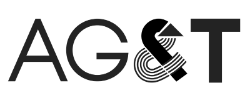What year was AG&T founded?
Please use the image to provide an in-depth answer to the question.

The caption provides the information that AG&T was founded in 1998, which is the answer to this question.